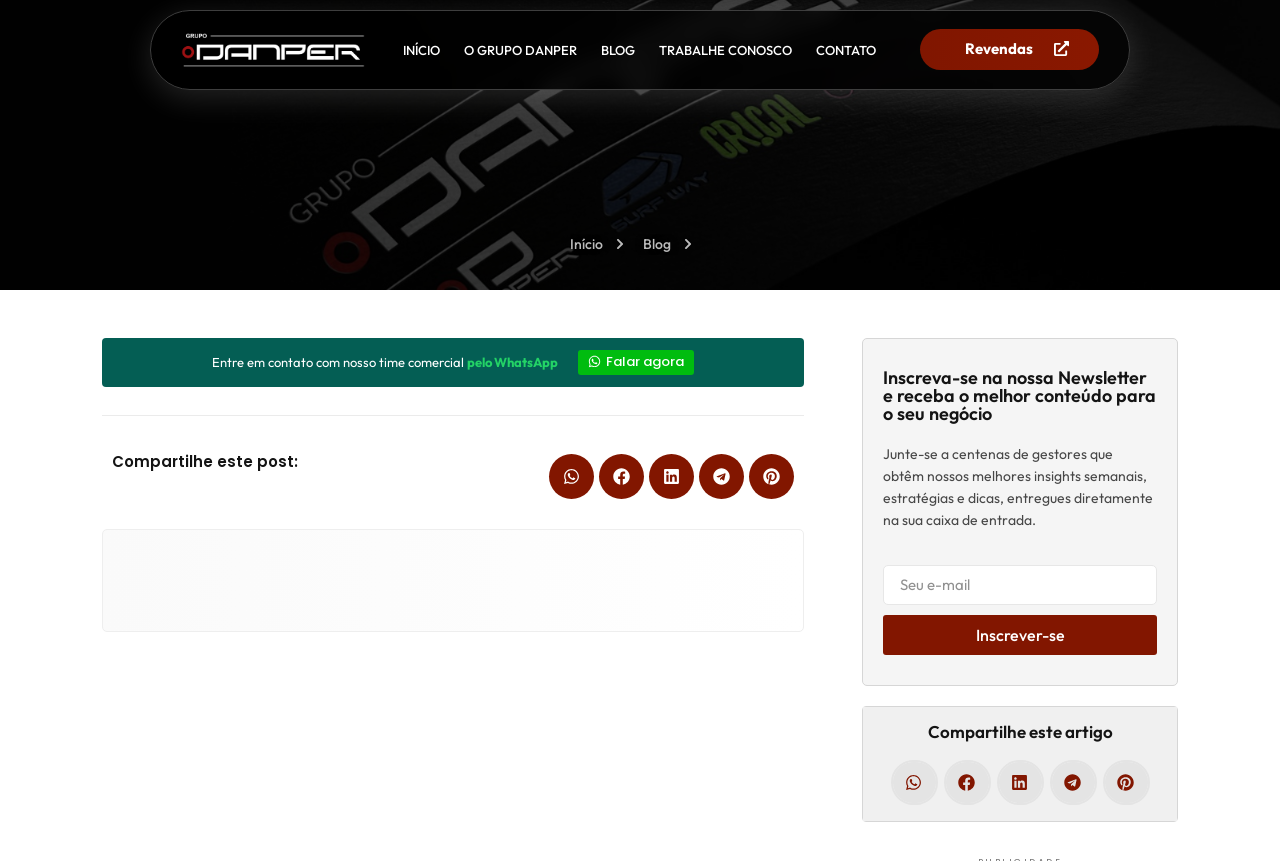What is the purpose of the 'Falar agora' button?
Kindly offer a comprehensive and detailed response to the question.

The 'Falar agora' button is located next to the heading 'Entre em contato com nosso time comercial pelo WhatsApp', which suggests that clicking this button will allow users to contact the commercial team via WhatsApp.